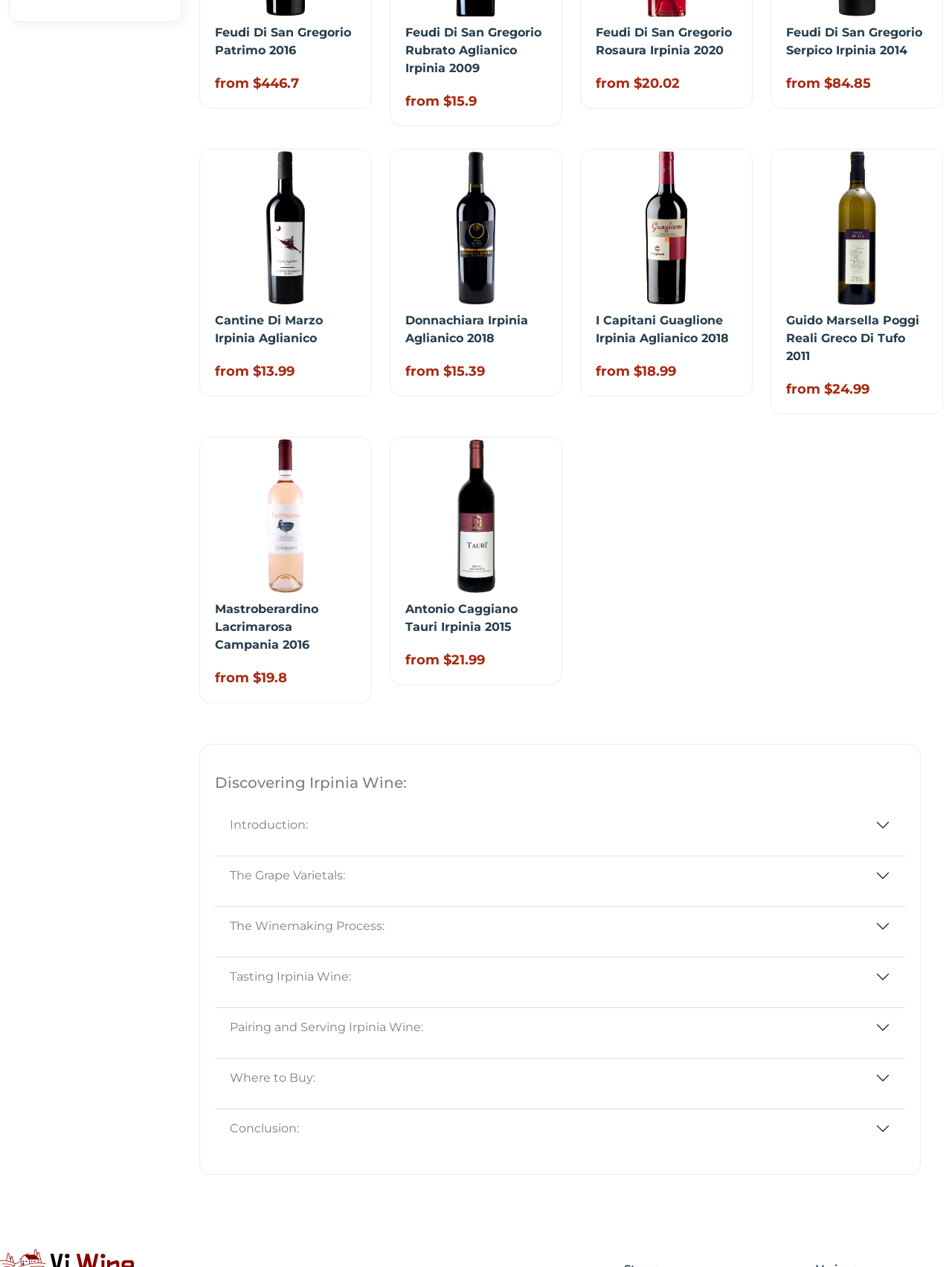Please predict the bounding box coordinates (top-left x, top-left y, bottom-right x, bottom-right y) for the UI element in the screenshot that fits the description: Antonio Caggiano Tauri Irpinia 2015

[0.426, 0.482, 0.544, 0.507]